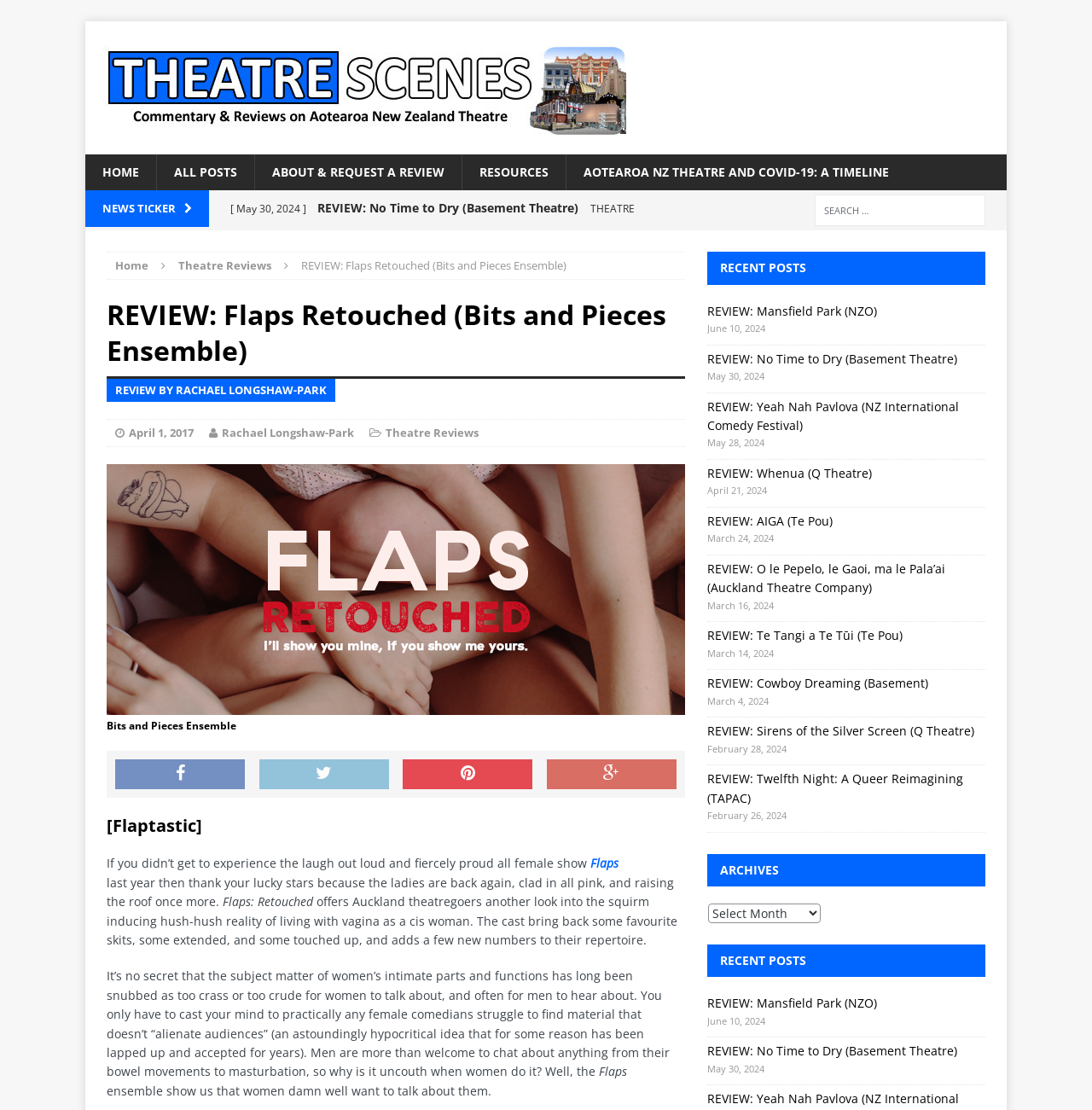Please use the details from the image to answer the following question comprehensively:
What is the title of the reviewed show?

The title of the reviewed show is 'Flaps Retouched' by Bits and Pieces Ensemble, which is mentioned in the heading and the figure caption.